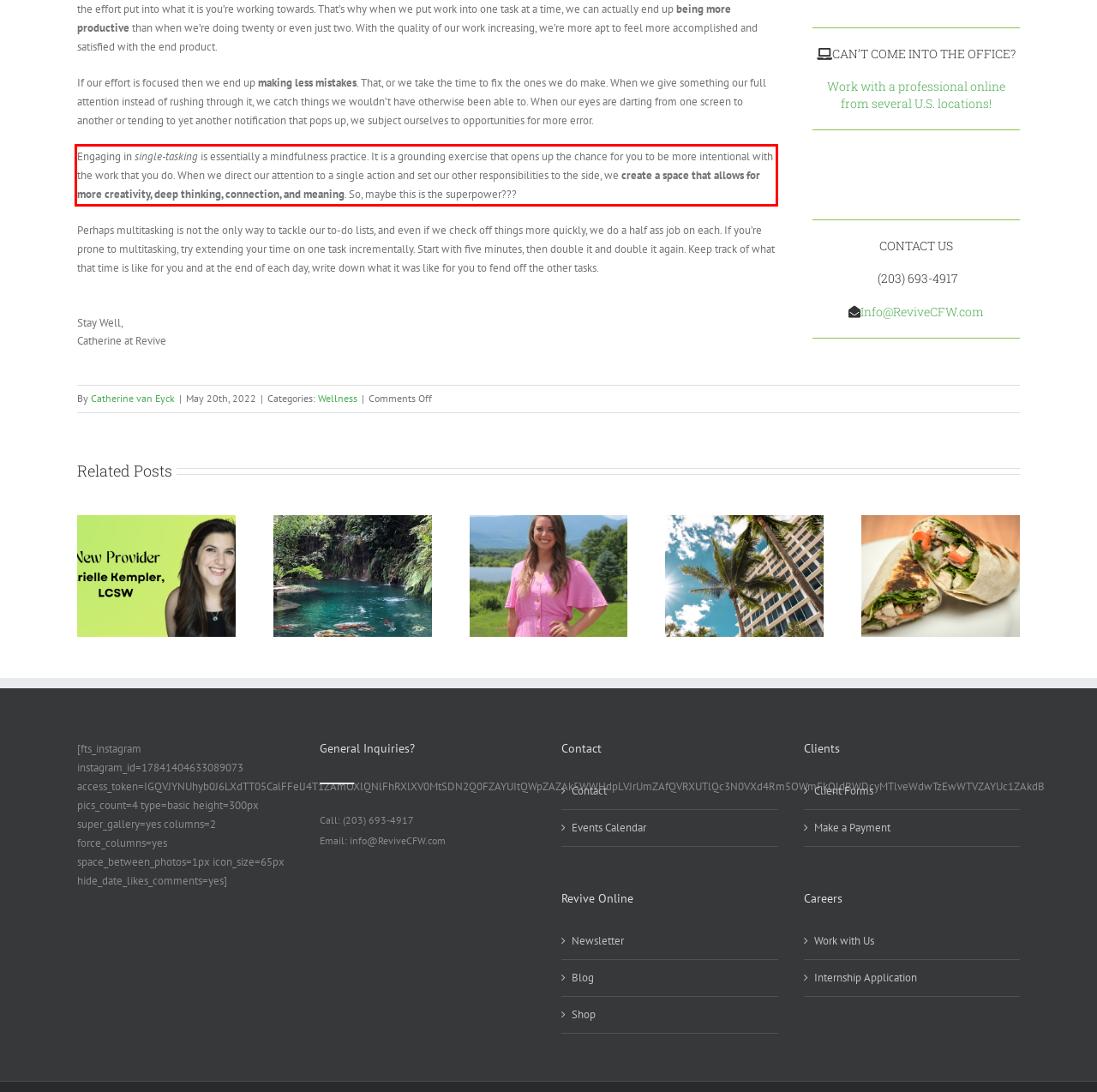Given a screenshot of a webpage, identify the red bounding box and perform OCR to recognize the text within that box.

Engaging in single-tasking is essentially a mindfulness practice. It is a grounding exercise that opens up the chance for you to be more intentional with the work that you do. When we direct our attention to a single action and set our other responsibilities to the side, we create a space that allows for more creativity, deep thinking, connection, and meaning. So, maybe this is the superpower???